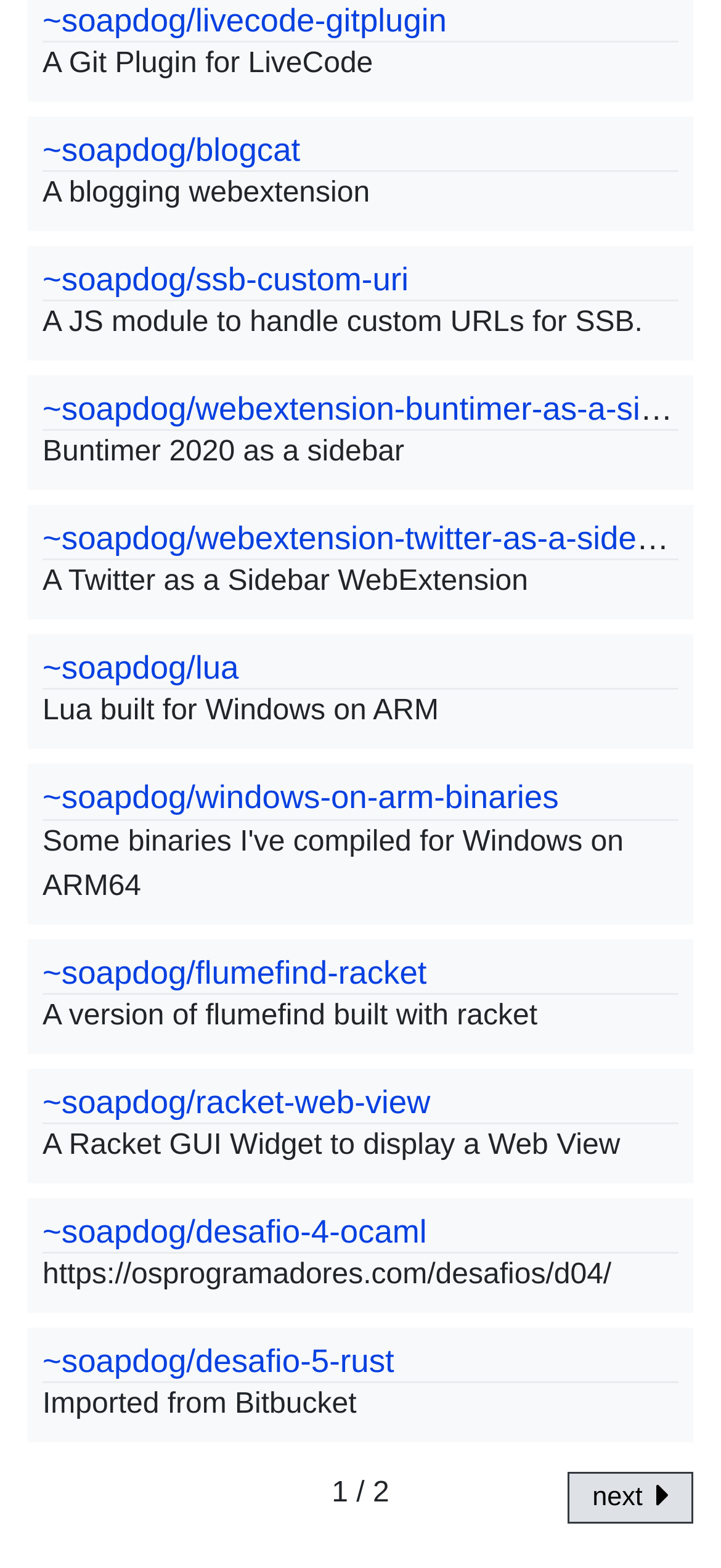Using the details from the image, please elaborate on the following question: How many projects are listed on this page?

I counted the number of headings on the page, each of which represents a project, and found 13 in total.